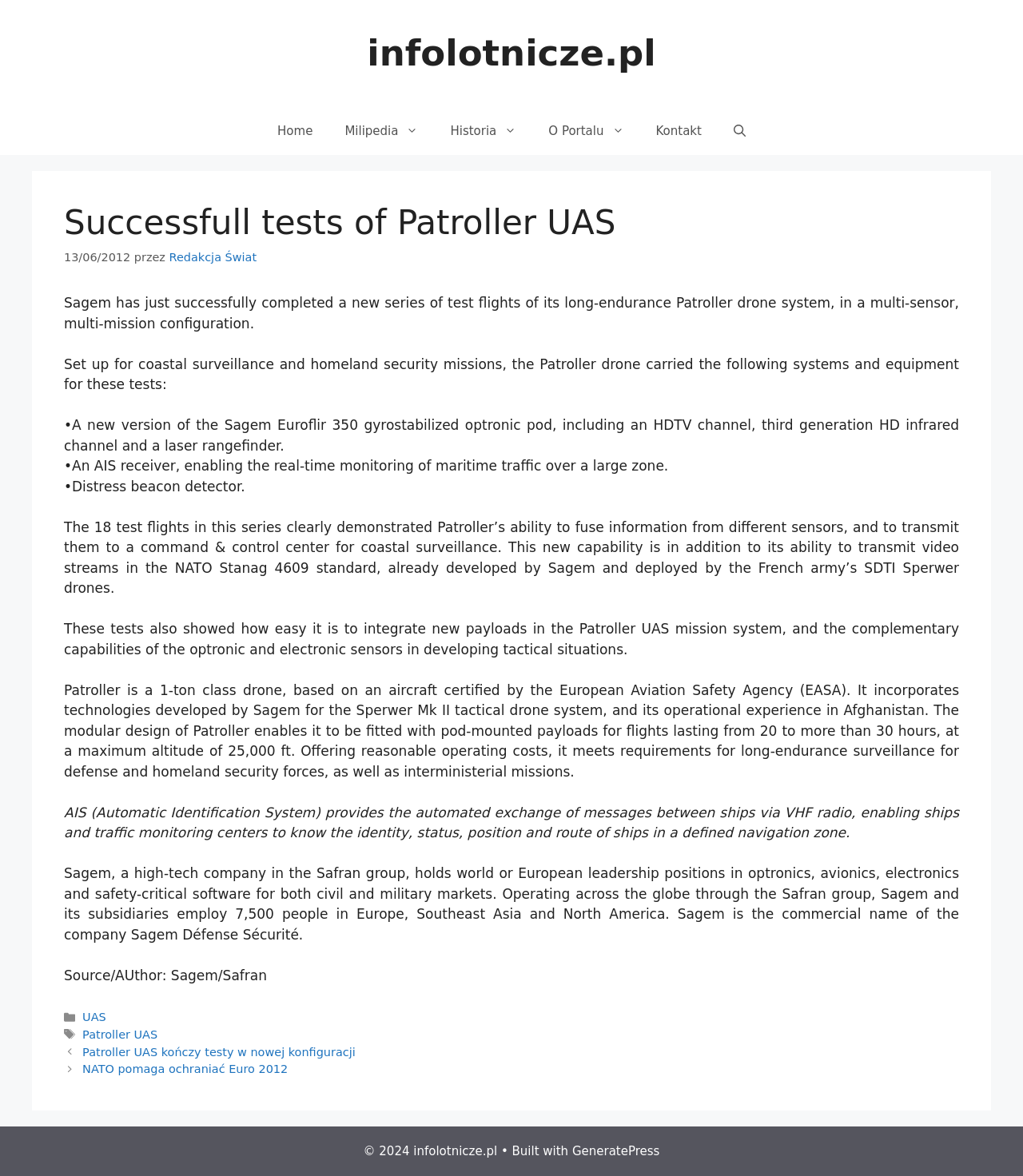Please determine the primary heading and provide its text.

Successfull tests of Patroller UAS